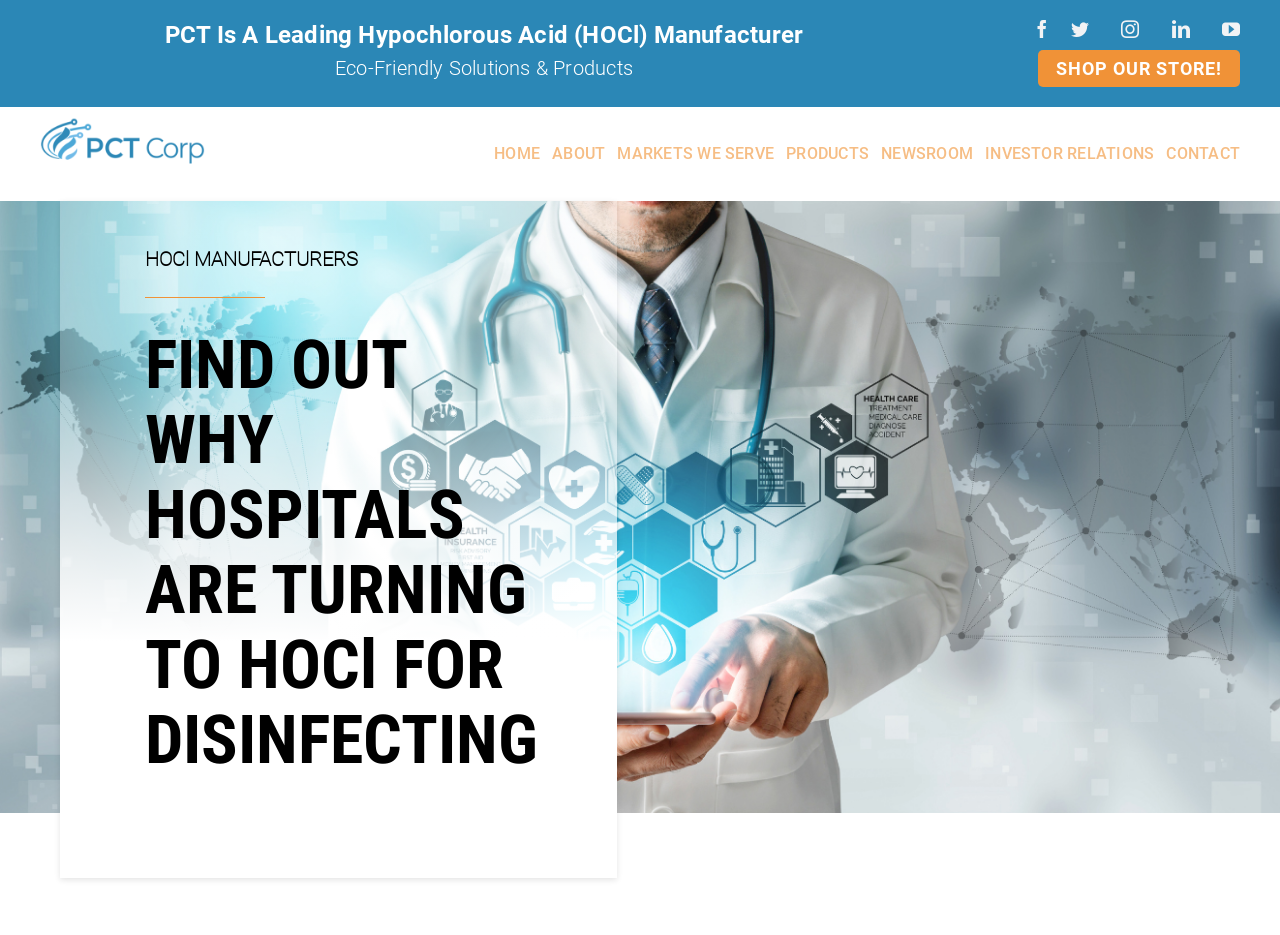Offer a detailed account of what is visible on the webpage.

The webpage is about PCT Corp, a leading manufacturer of hypochlorous acid (HOCl) products. At the top, there is a heading that reads "PCT Is A Leading Hypochlorous Acid (HOCl) Manufacturer". Below this, there is a subtitle "Eco-Friendly Solutions & Products". 

On the top-right corner, there are social media links to Facebook, Twitter, Instagram, LinkedIn, and YouTube. Next to these links, there is a call-to-action button "SHOP OUR STORE!". 

On the top-left corner, there is a logo of Paradigm Convergence Technologies Corp (PCT) with a link to the company's homepage. Below this, there is a main navigation menu with links to various sections of the website, including HOME, ABOUT, MARKETS WE SERVE, PRODUCTS, NEWSROOM, INVESTOR RELATIONS, and CONTACT.

Further down the page, there is a section with a heading "FIND OUT WHY HOSPITALS ARE TURNING TO HOCl FOR DISINFECTING". This section appears to be a prominent feature on the page, taking up a significant amount of space.